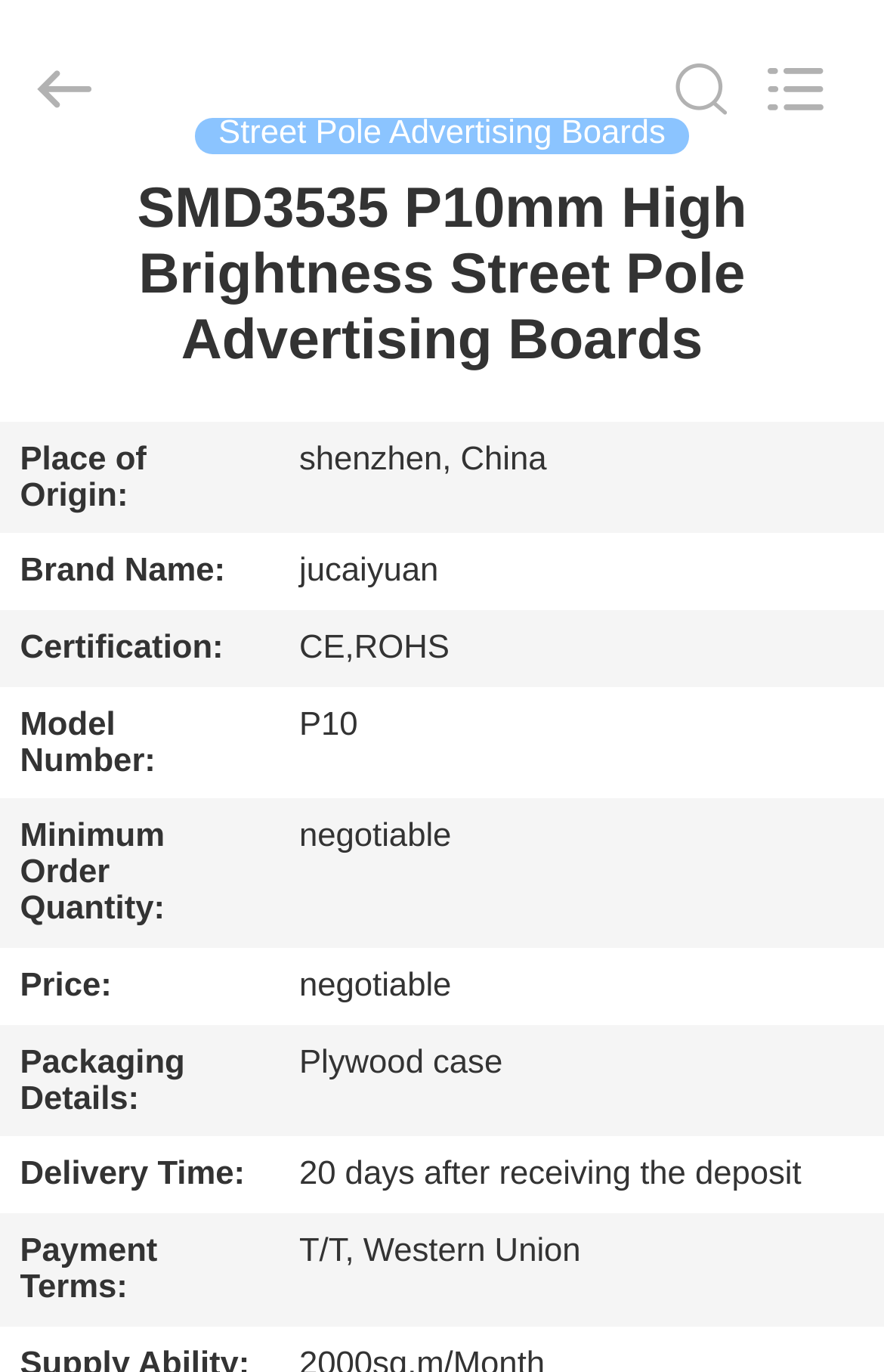Highlight the bounding box coordinates of the element you need to click to perform the following instruction: "Enter your E-mail."

[0.088, 0.722, 0.912, 0.795]